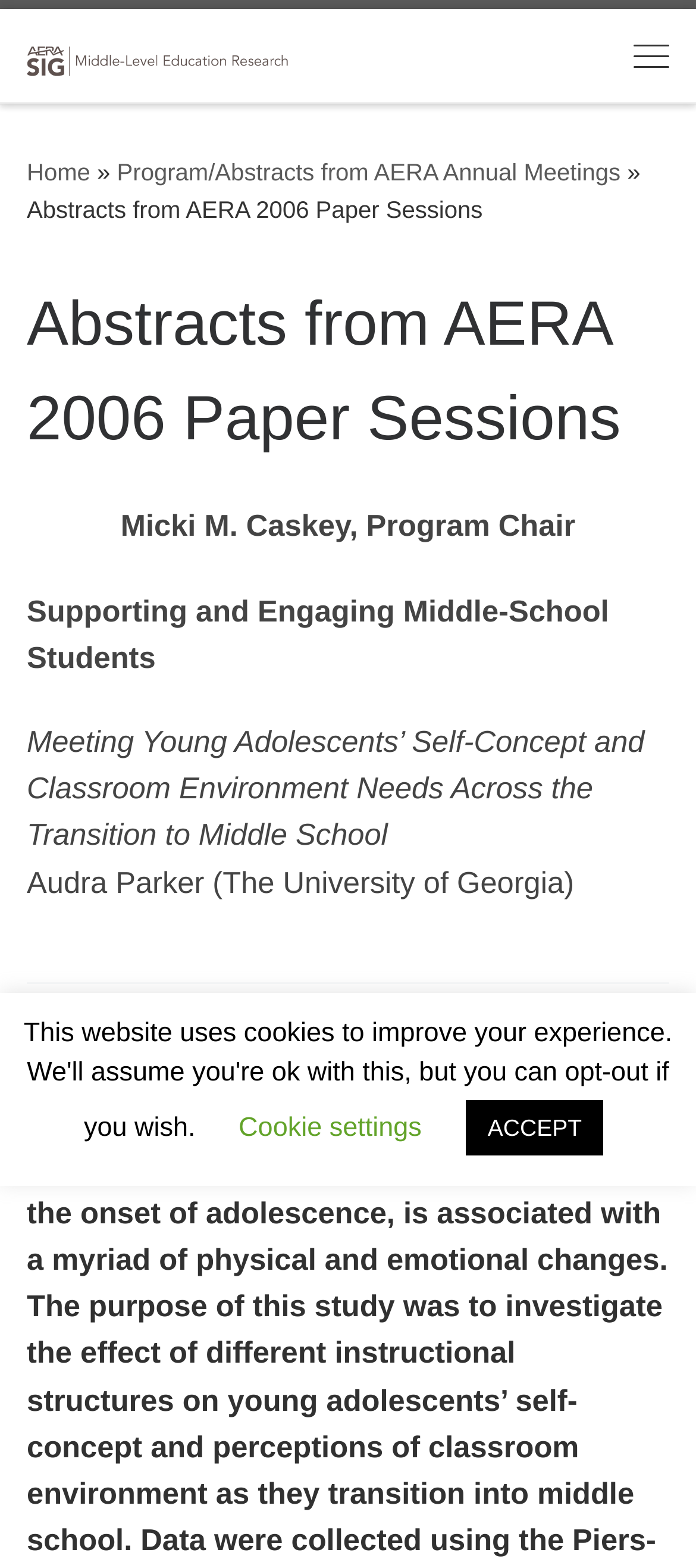Generate the text content of the main heading of the webpage.

Abstracts from AERA 2006 Paper Sessions